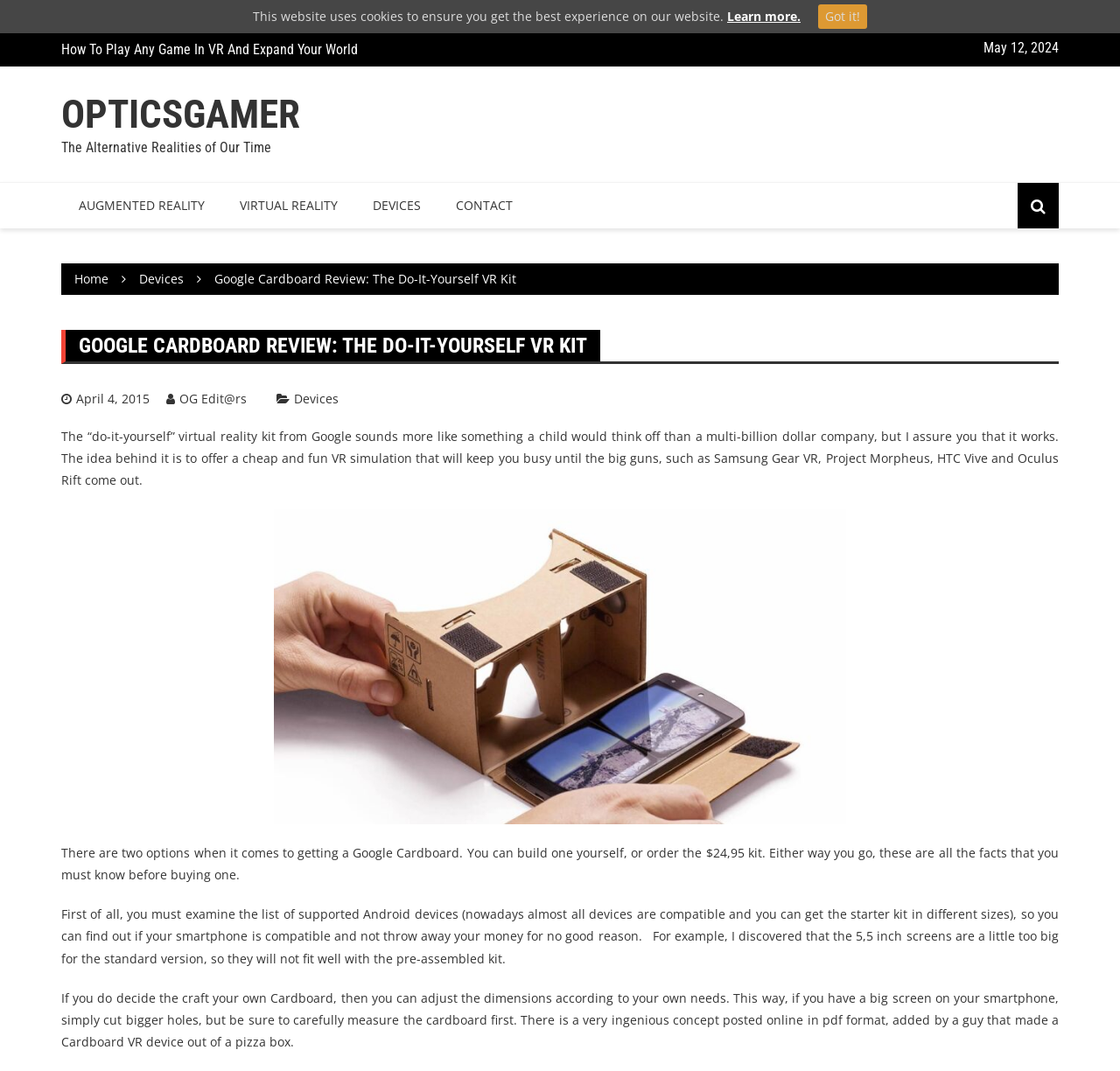Identify the bounding box coordinates for the UI element described as follows: "Benefits of Compression Knee Sleeves". Ensure the coordinates are four float numbers between 0 and 1, formatted as [left, top, right, bottom].

None